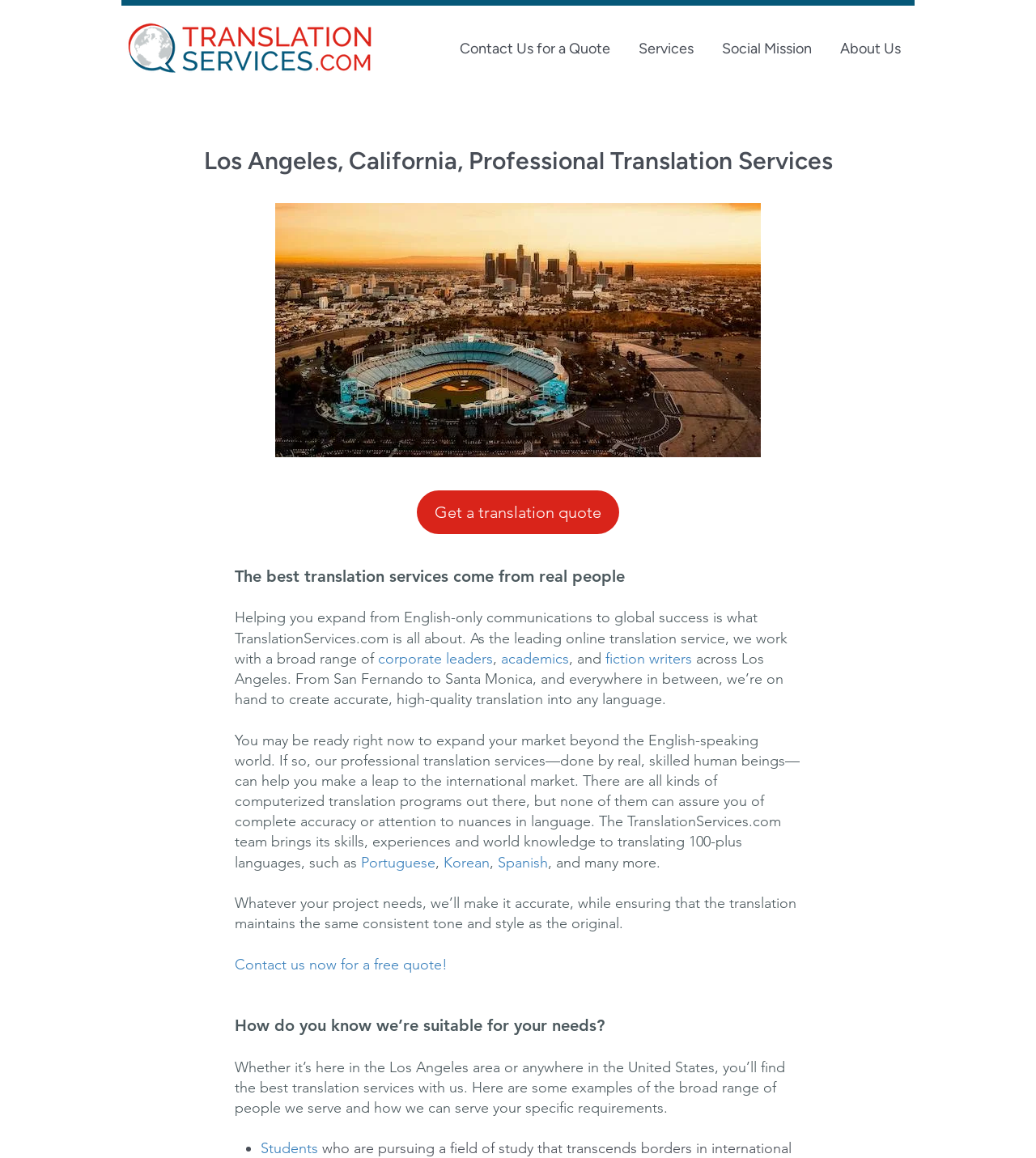Provide your answer in a single word or phrase: 
What is the logo image of this website?

Translationservices.com logo